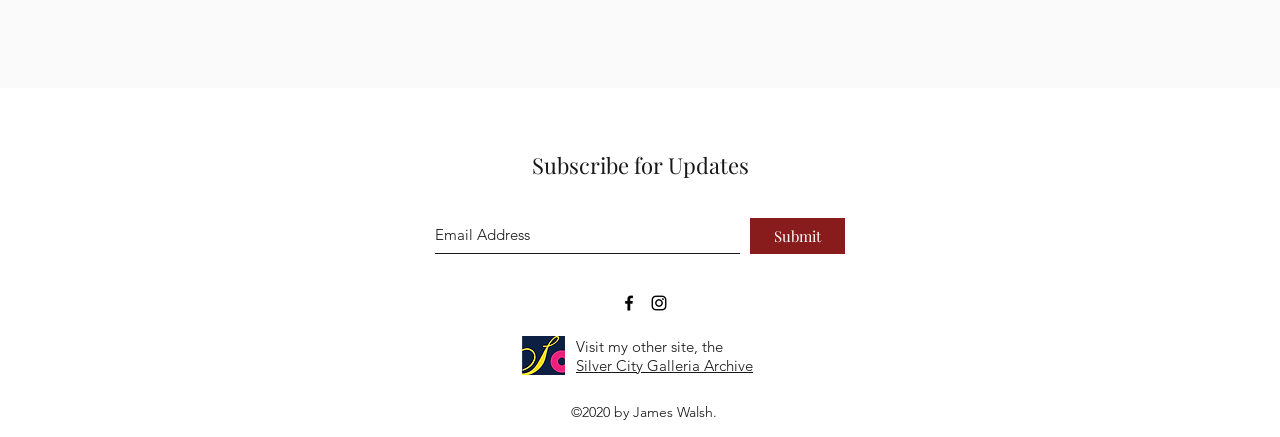Based on the image, give a detailed response to the question: Who owns the copyright of this webpage?

The copyright notice at the bottom of the webpage states '©2020 by James Walsh.', indicating that James Walsh is the owner of the copyright.